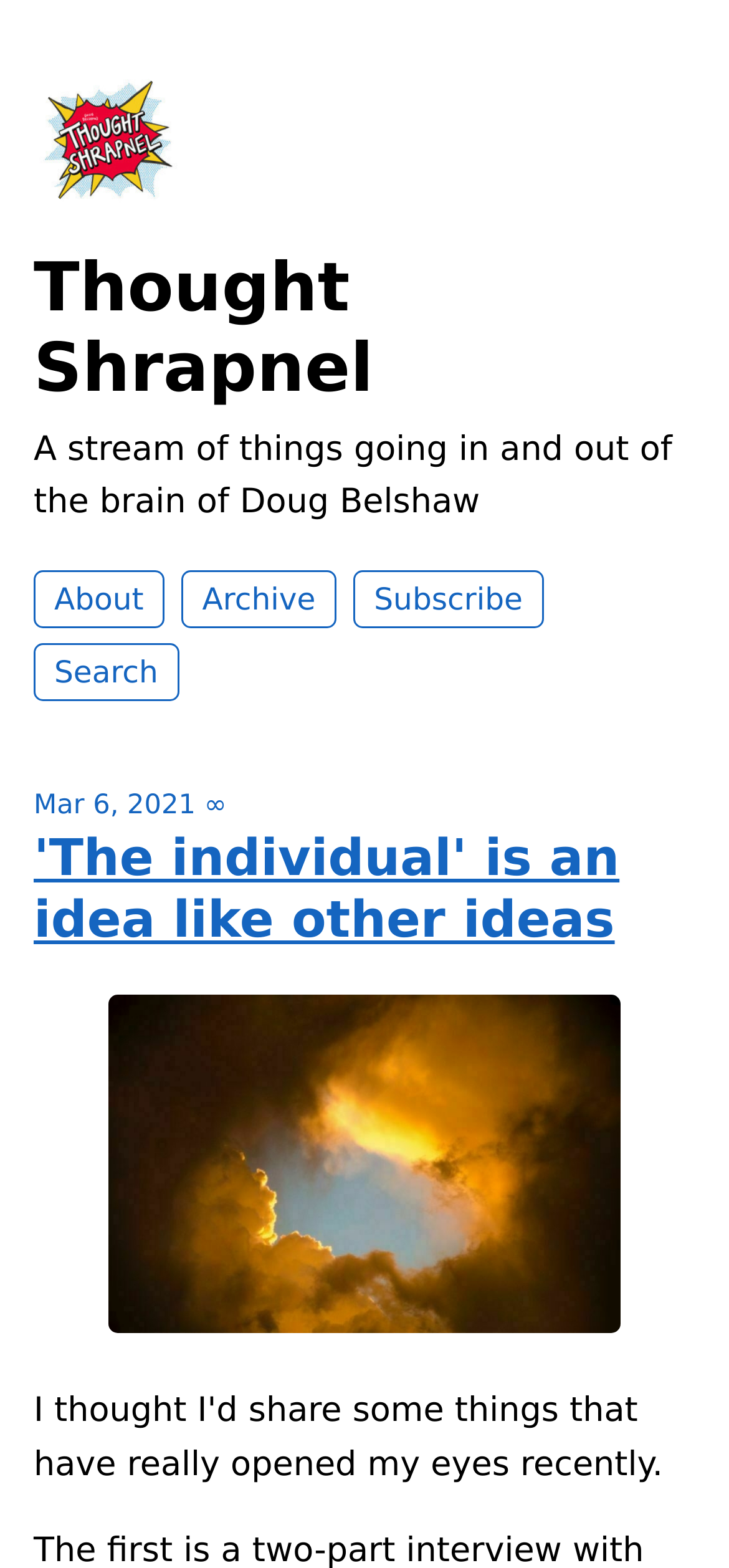What is the description of the figure?
Refer to the screenshot and answer in one word or phrase.

Blue sky through dark clouds